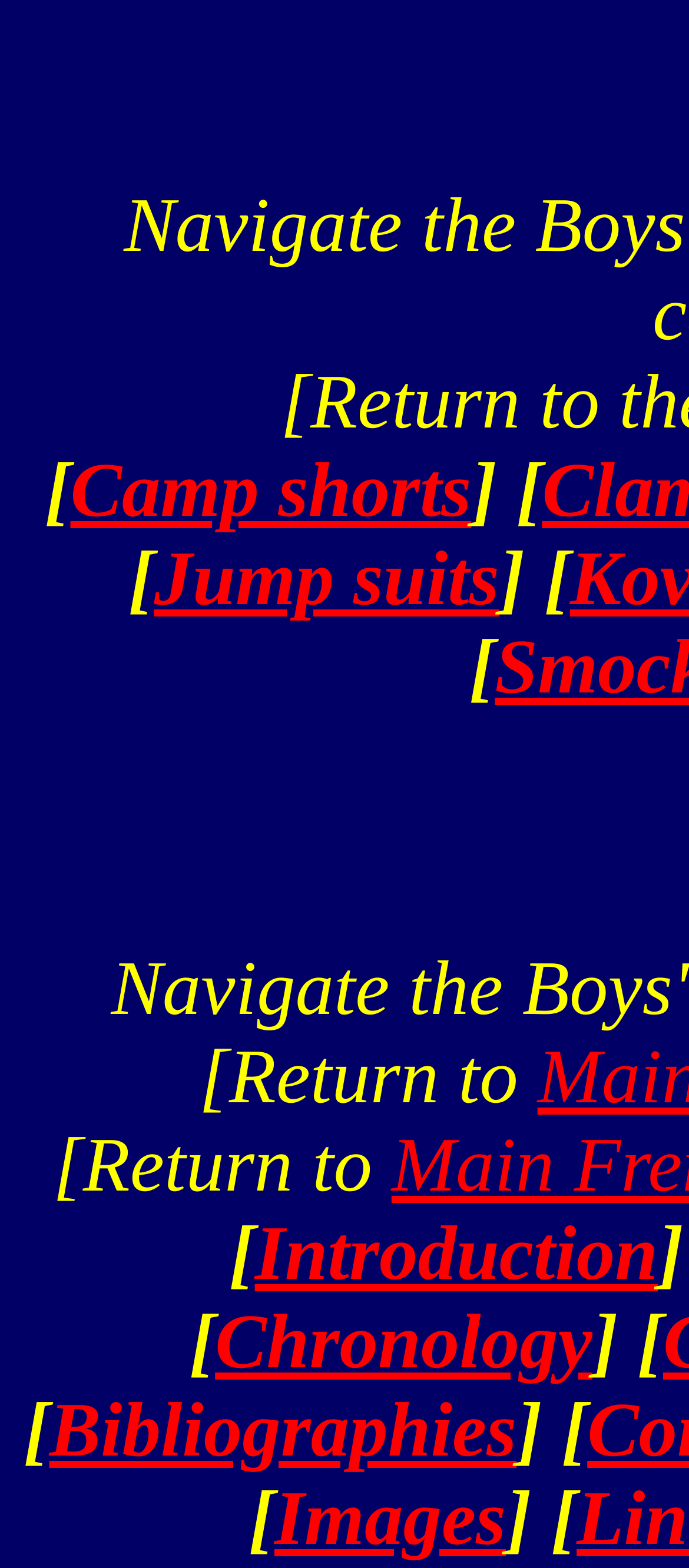What is the topic of the 'Introduction' link?
Look at the image and respond with a one-word or short phrase answer.

Unknown